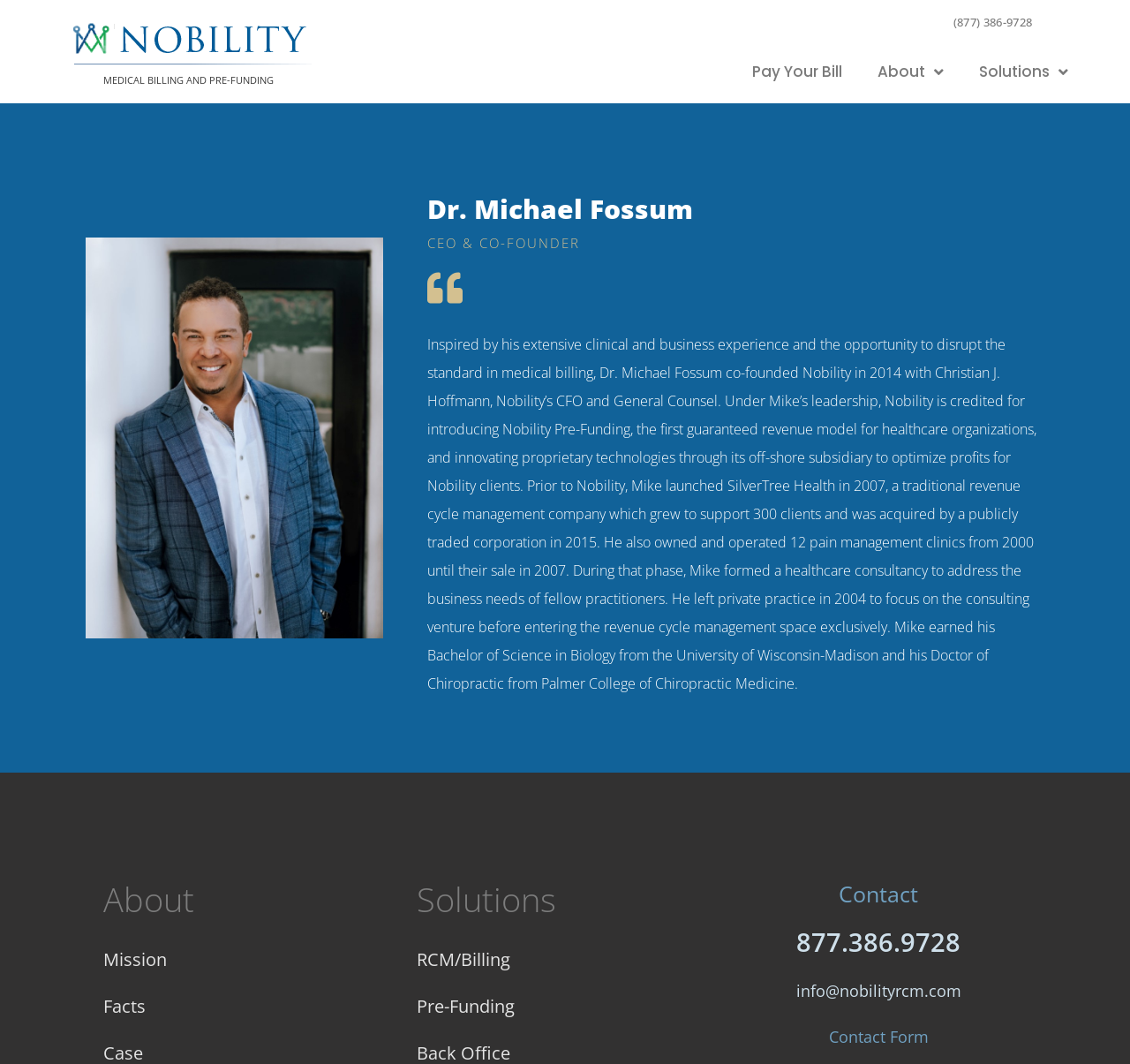Determine the bounding box coordinates of the clickable area required to perform the following instruction: "Read the blog post about 'The Best of 2018: Our Top 5 Product Features'". The coordinates should be represented as four float numbers between 0 and 1: [left, top, right, bottom].

None